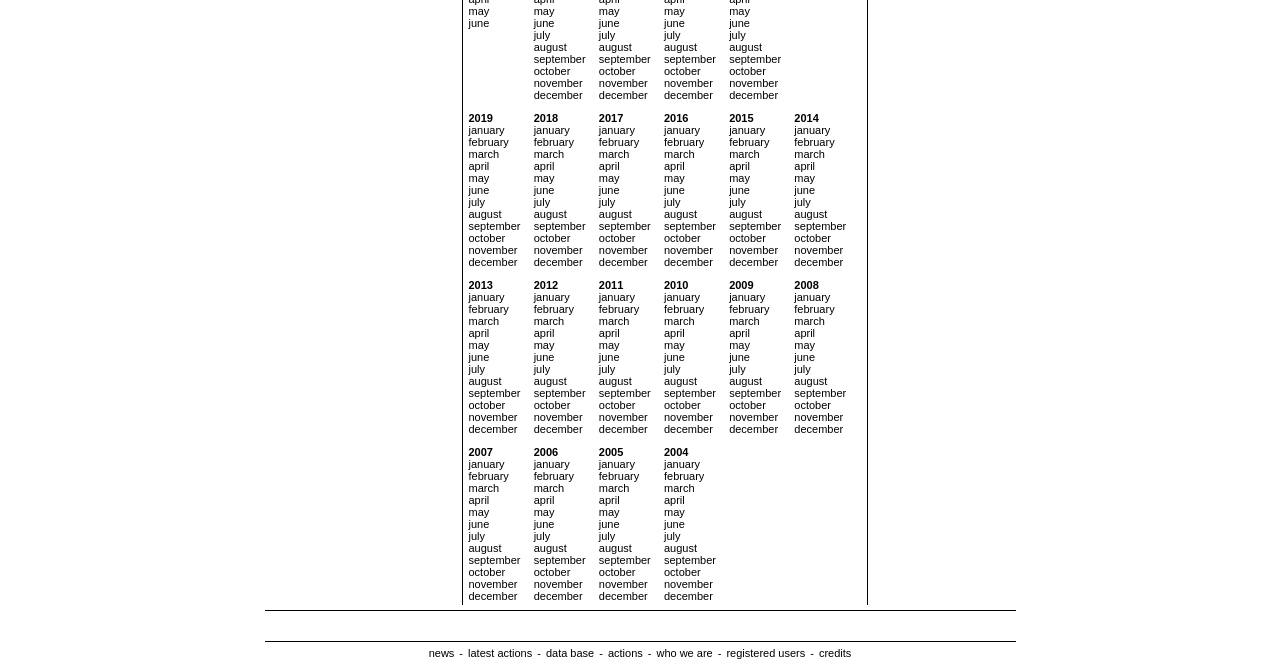Locate the coordinates of the bounding box for the clickable region that fulfills this instruction: "view 2019 january".

[0.366, 0.185, 0.394, 0.202]